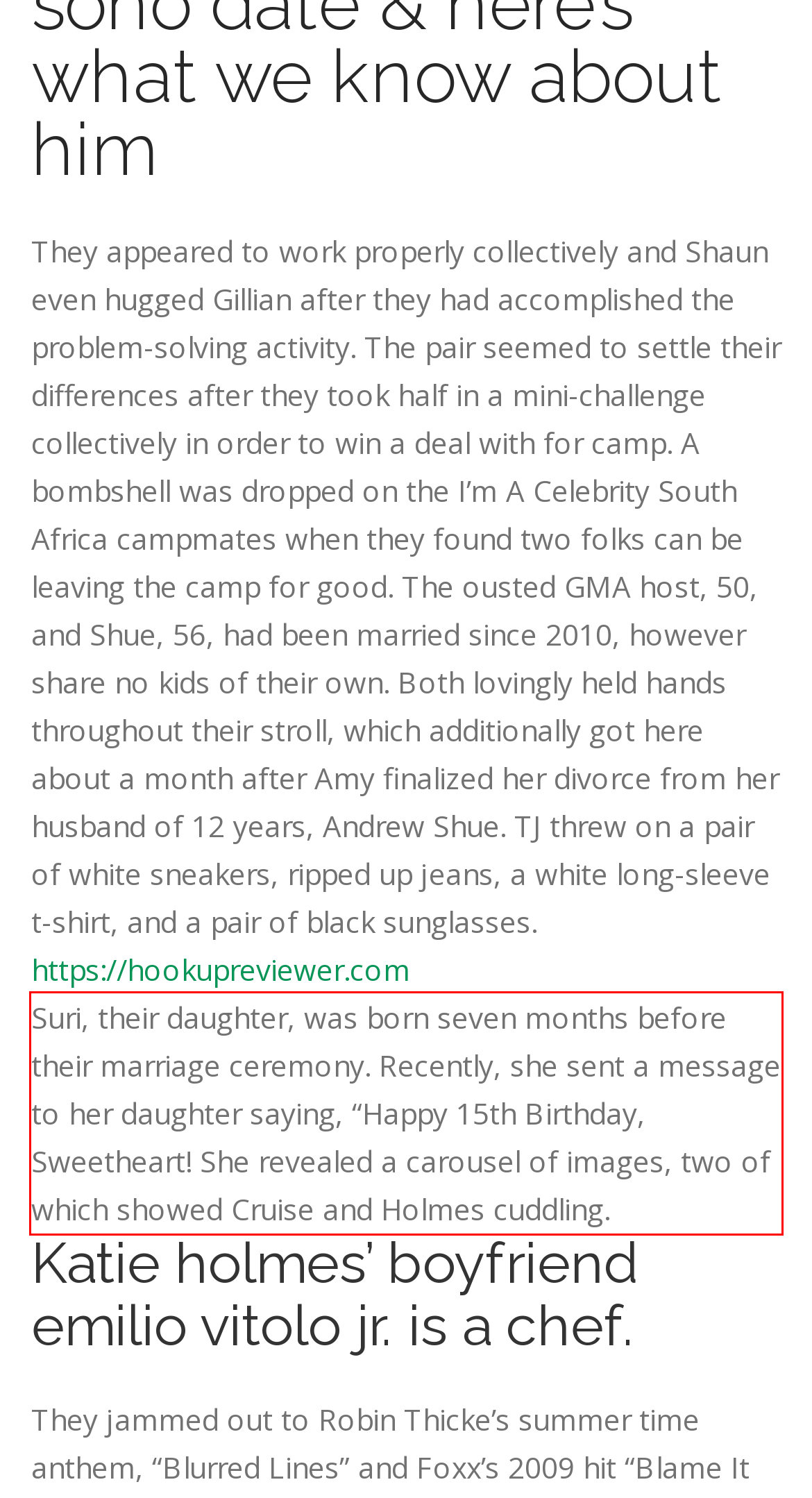Given a webpage screenshot, locate the red bounding box and extract the text content found inside it.

Suri, their daughter, was born seven months before their marriage ceremony. Recently, she sent a message to her daughter saying, “Happy 15th Birthday, Sweetheart! She revealed a carousel of images, two of which showed Cruise and Holmes cuddling.